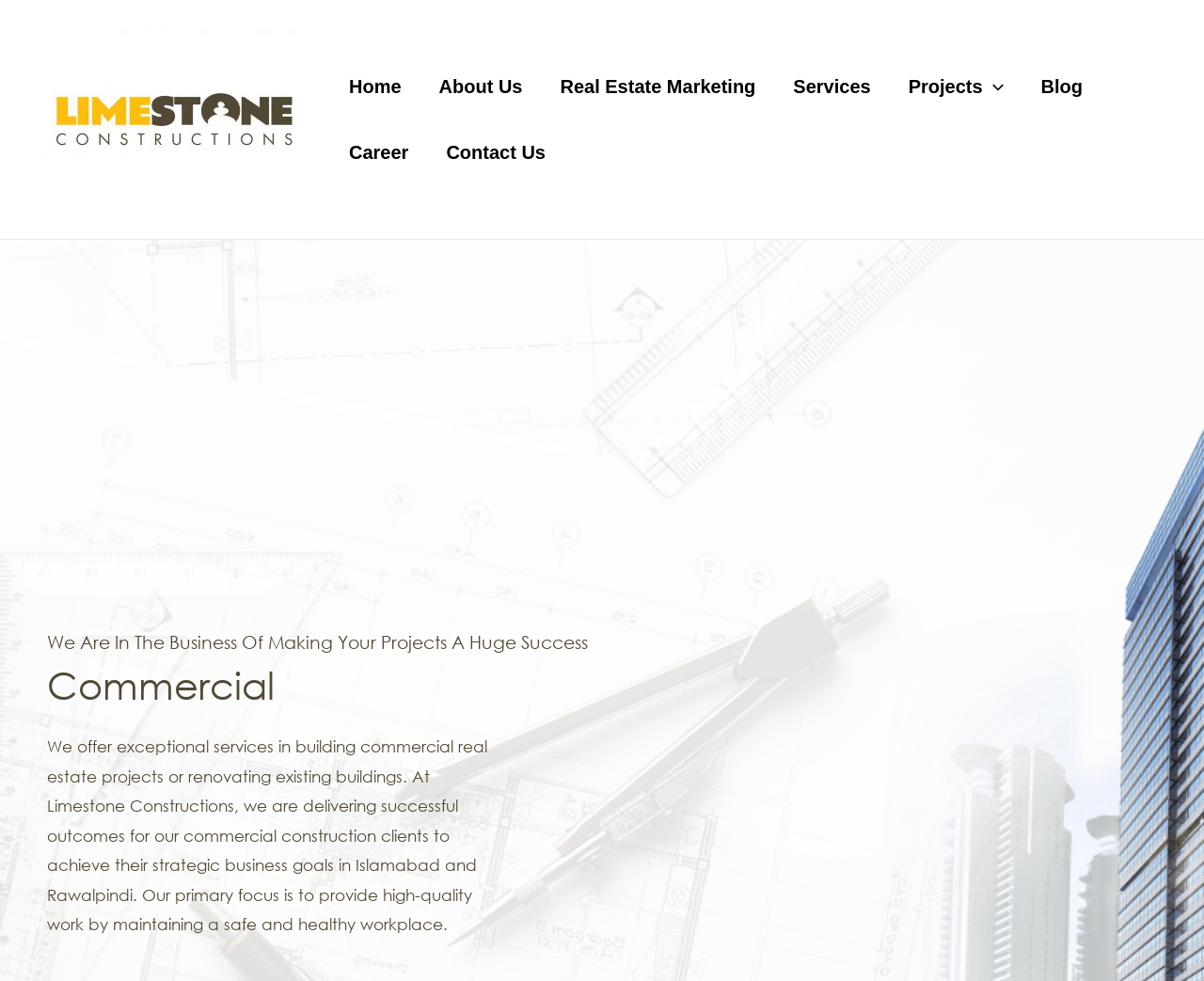Please respond in a single word or phrase: 
What is the company's business?

Construction